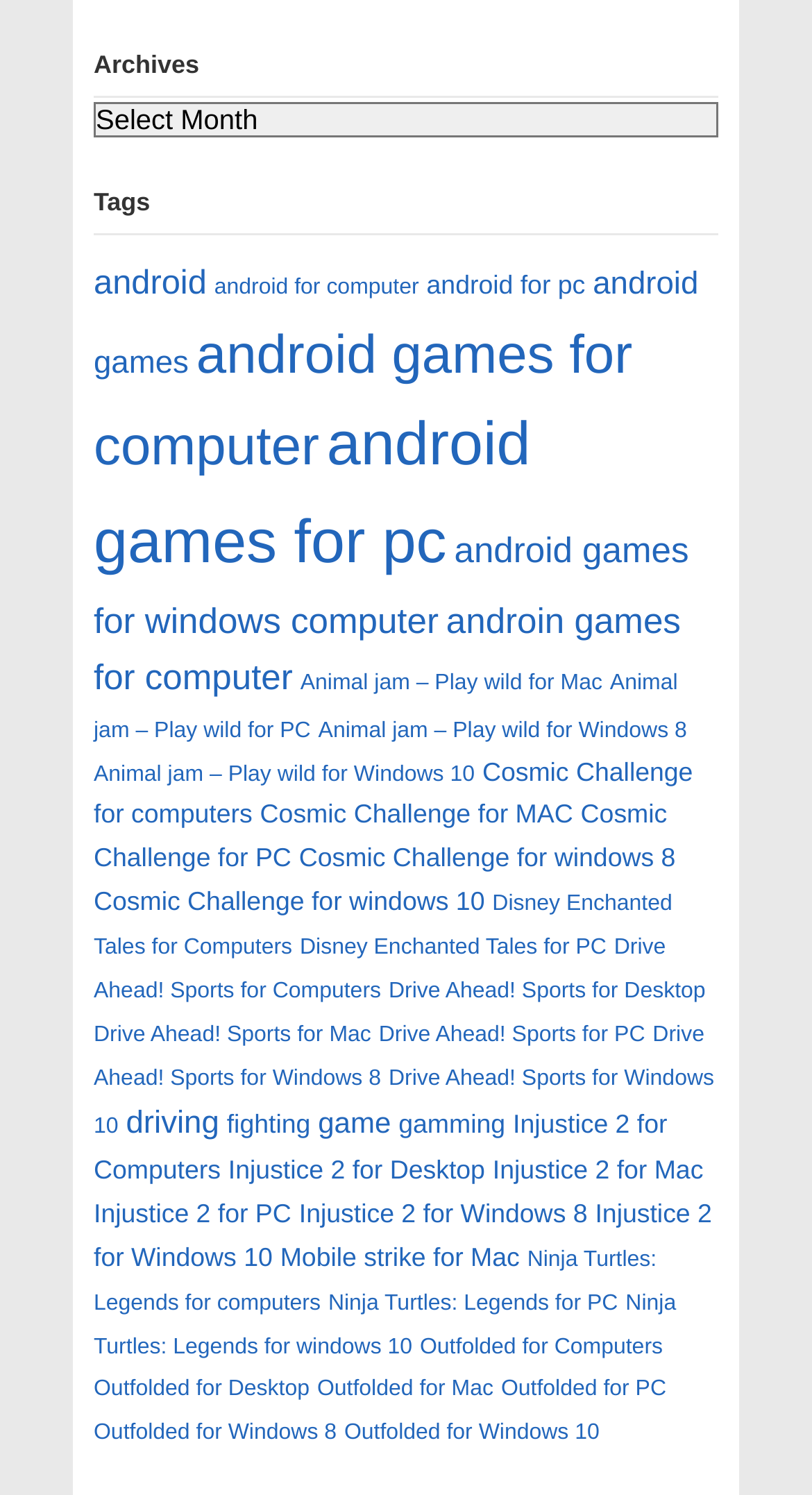Give a one-word or one-phrase response to the question: 
What is the category with the most items?

android games for pc